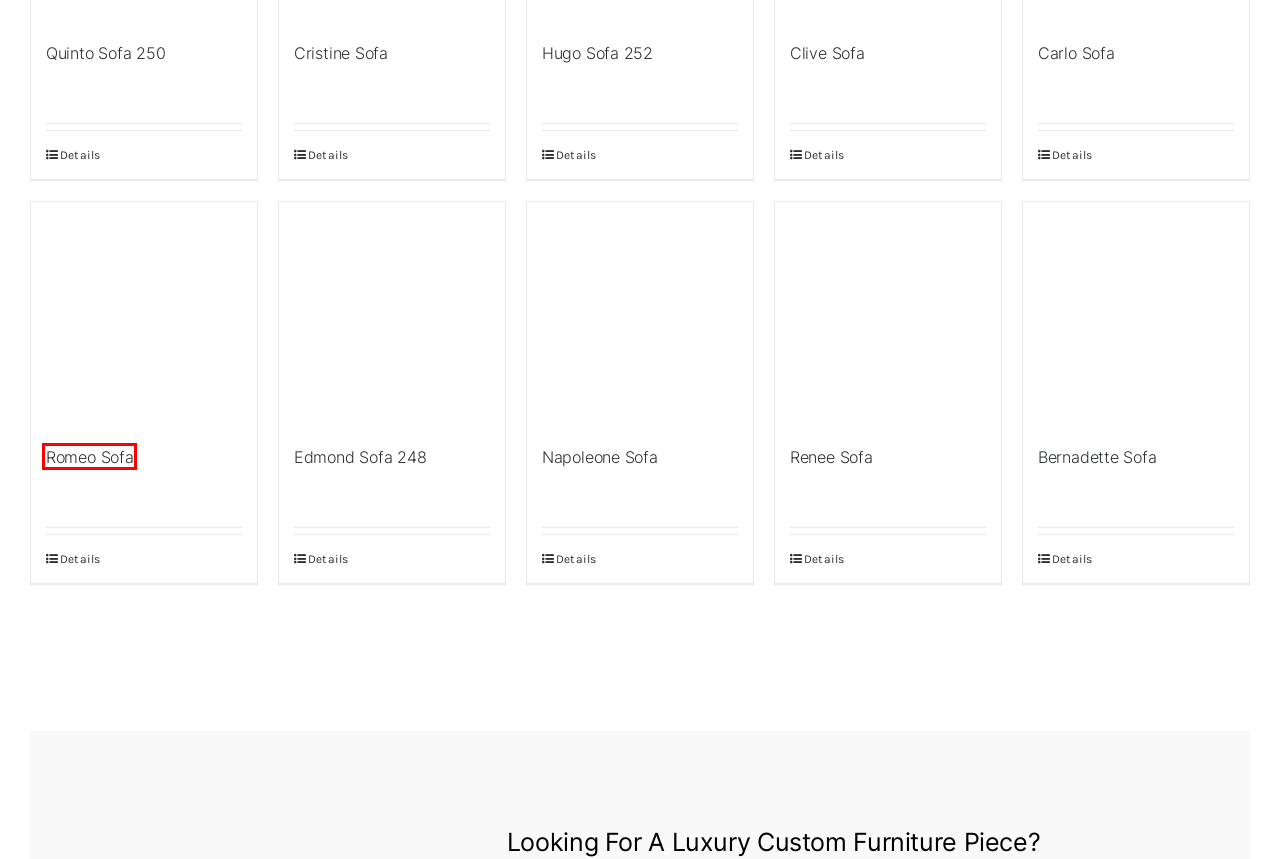Look at the screenshot of a webpage, where a red bounding box highlights an element. Select the best description that matches the new webpage after clicking the highlighted element. Here are the candidates:
A. Passerini | Passerini
B. Romeo Sofa | Passerini Selections | Passerini
C. Renee Sofa | Passerini Selections | Passerini
D. Luxury Custom Furniture | Passerini
E. Edmond Sofa 248 | Passerini Selections | Passerini
F. Quinto Sofa 250 | Passerini Selections | Passerini
G. Napoleone Sofa | Passerini
H. Bernadette Sofa | Passerini Selections | Passerini

B